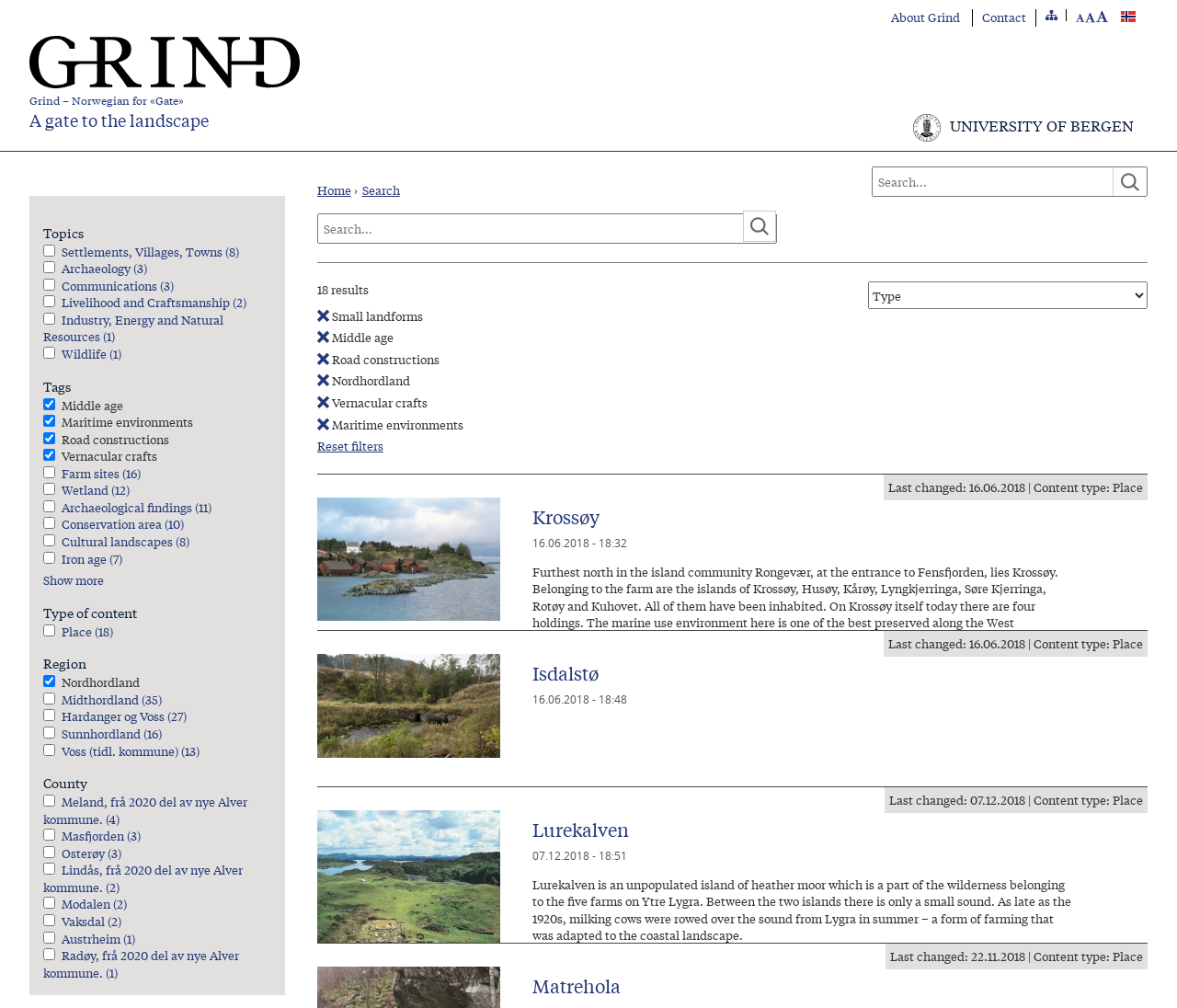How many filters are currently applied?
Provide a detailed answer to the question using information from the image.

There are five filters currently applied, as indicated by the checkboxes with the 'Remove' prefix, which are checked and located below the search form.